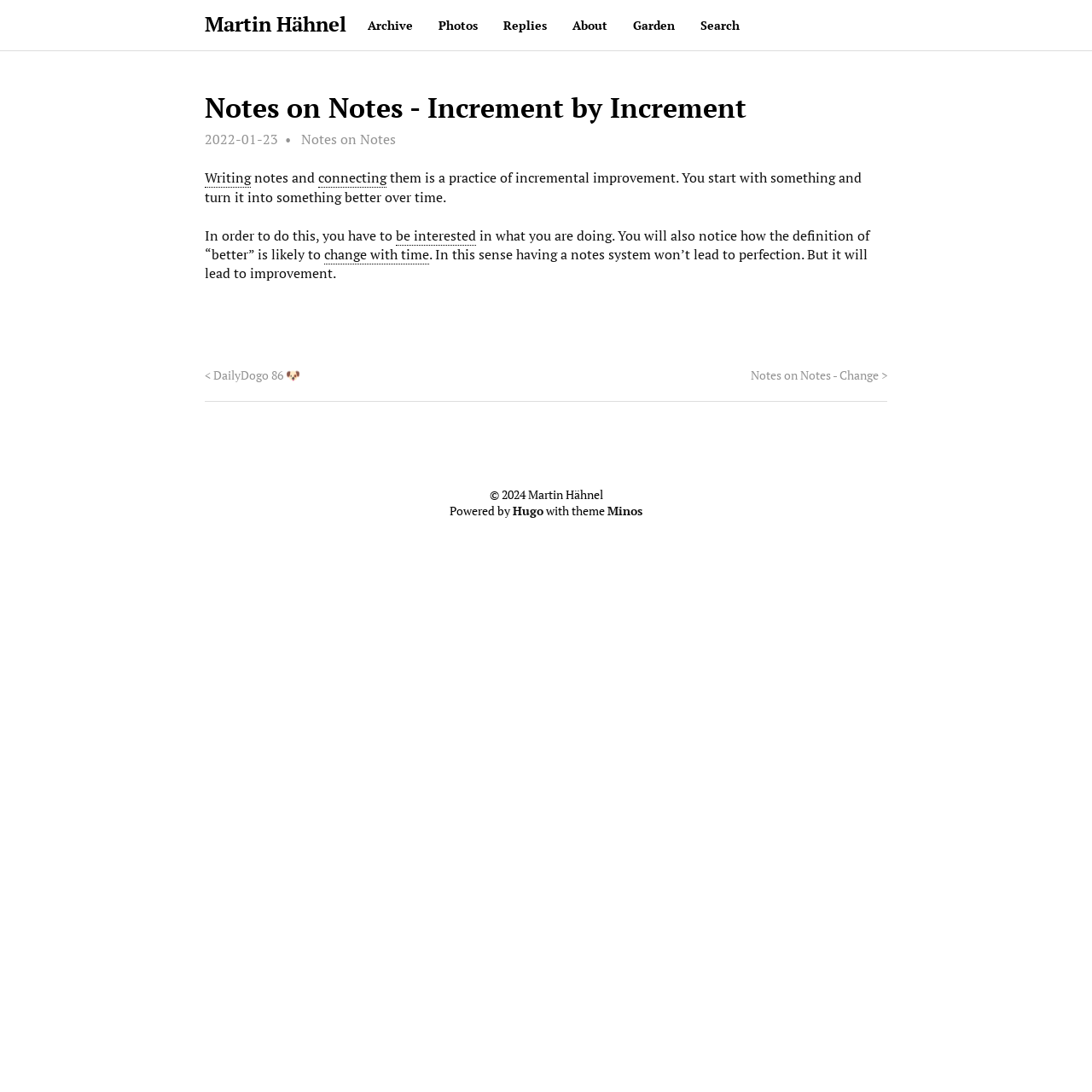Please determine the bounding box coordinates of the area that needs to be clicked to complete this task: 'visit Martin Hähnel's homepage'. The coordinates must be four float numbers between 0 and 1, formatted as [left, top, right, bottom].

[0.188, 0.0, 0.317, 0.045]